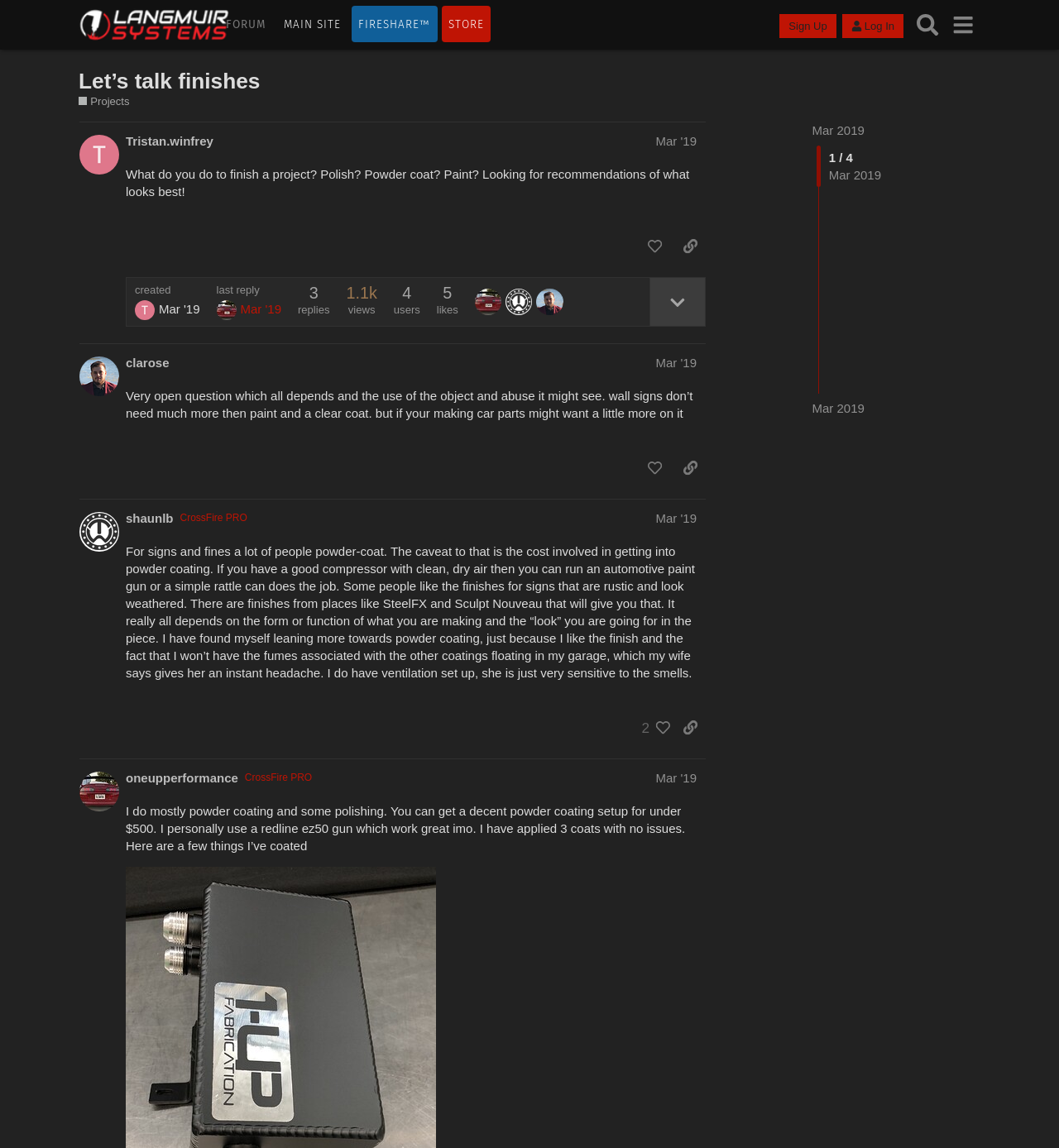What is the name of the forum?
Using the image as a reference, give an elaborate response to the question.

The name of the forum can be found by looking at the top of the webpage, where it says 'Langmuir Systems Forum' in the header. This is the name of the forum.